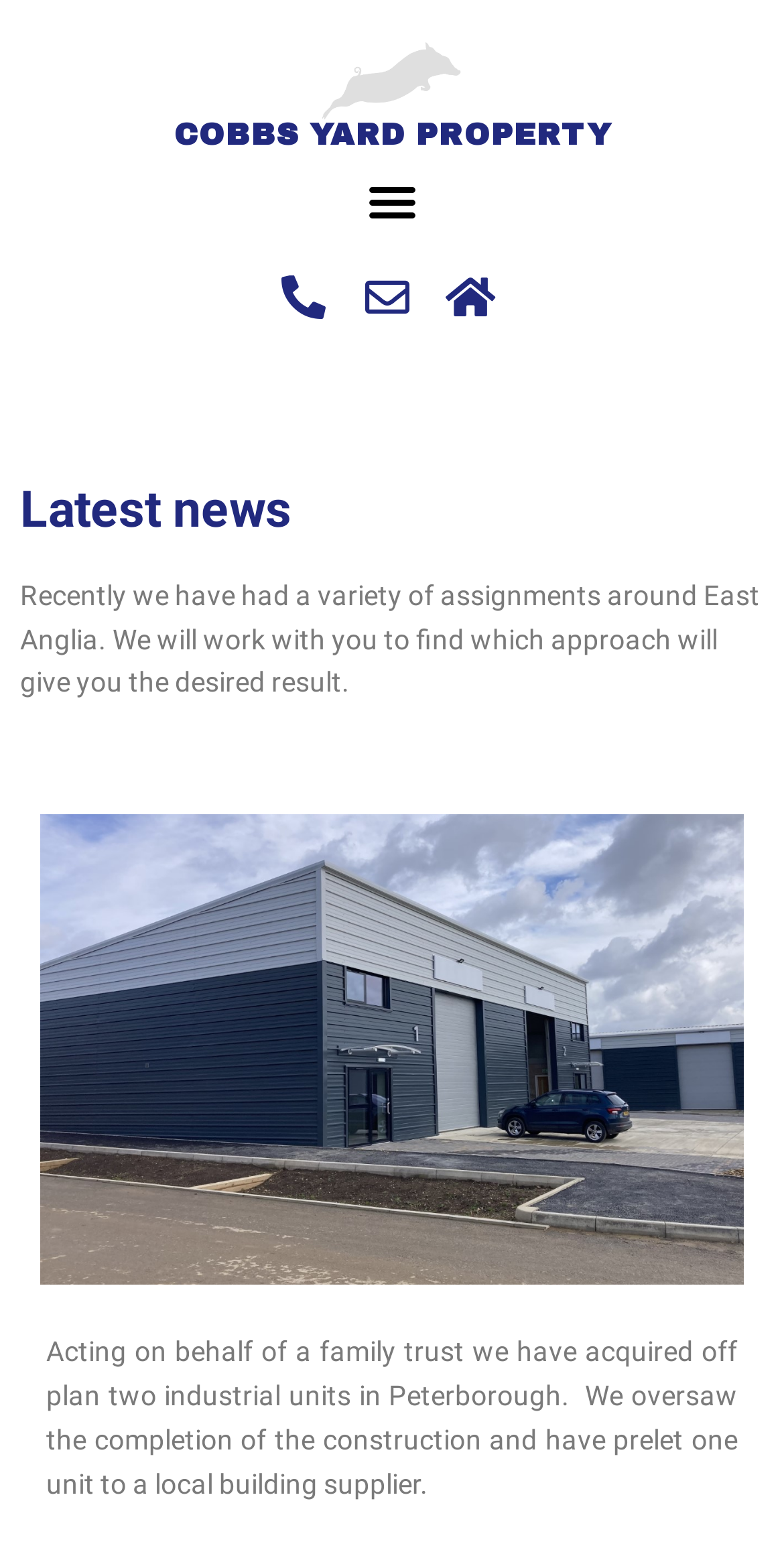Illustrate the webpage's structure and main components comprehensively.

The webpage is about COBBS YARD PROPERTY, a commercial property service provider in East Anglia. At the top, there is a heading with the company name, followed by a menu toggle button to the right. Below the heading, there are three links aligned horizontally, likely representing navigation options.

The main content area is divided into two sections. The first section has a heading that describes the company's services, stating that they provide commercial property services to owners and occupiers throughout East Anglia. 

Below this heading, there is a subheading titled "Latest news". Under this subheading, there is a paragraph of text that discusses the company's recent assignments in East Anglia, mentioning that they work with clients to find the best approach for their desired results.

At the bottom of the page, there is another paragraph of text that appears to be a news article or a case study. It describes how the company acted on behalf of a family trust to acquire two industrial units in Peterborough, overseeing the construction and pre-letting one unit to a local building supplier.